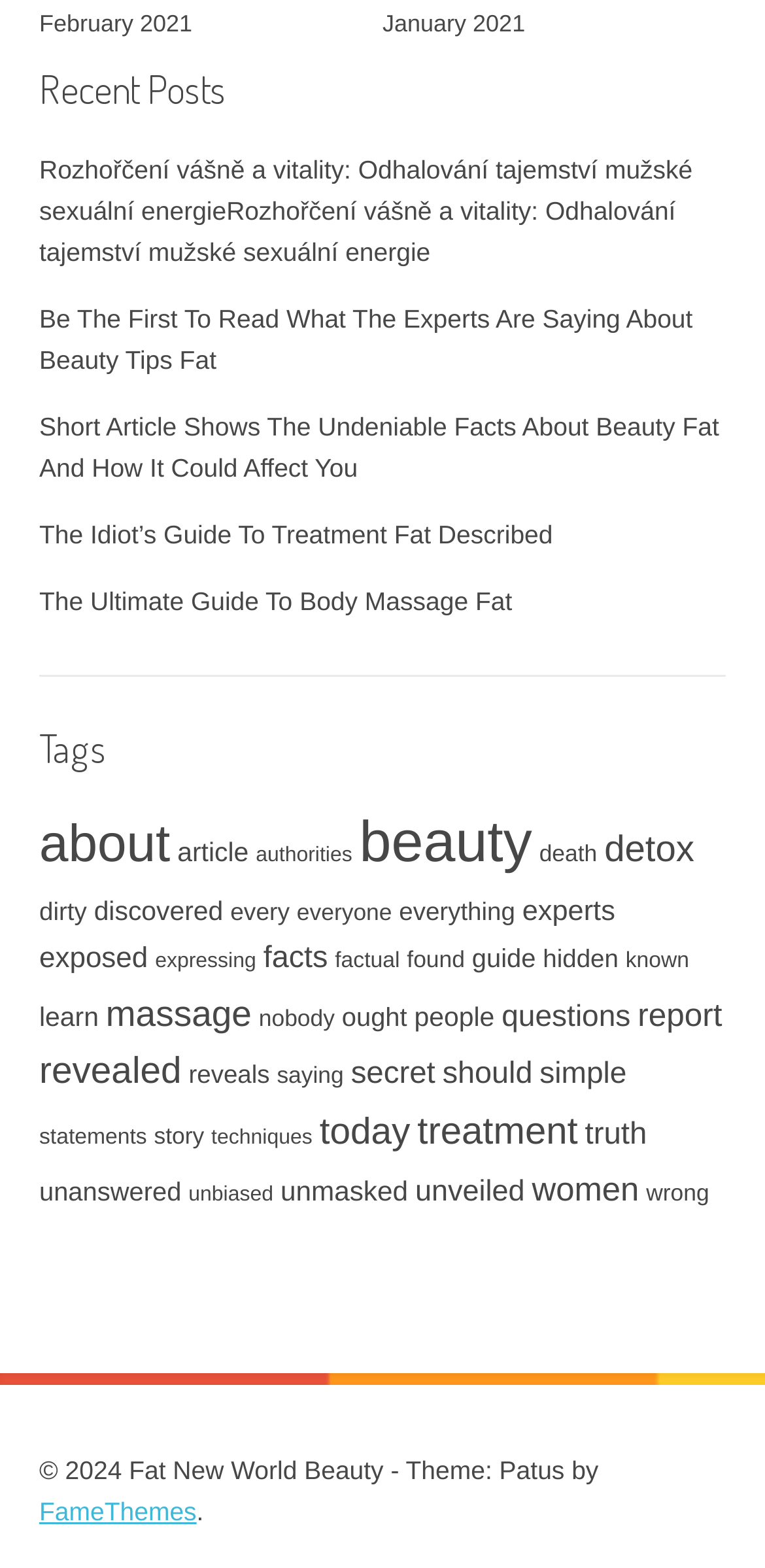Using the webpage screenshot, locate the HTML element that fits the following description and provide its bounding box: "January 2021".

[0.5, 0.006, 0.686, 0.023]